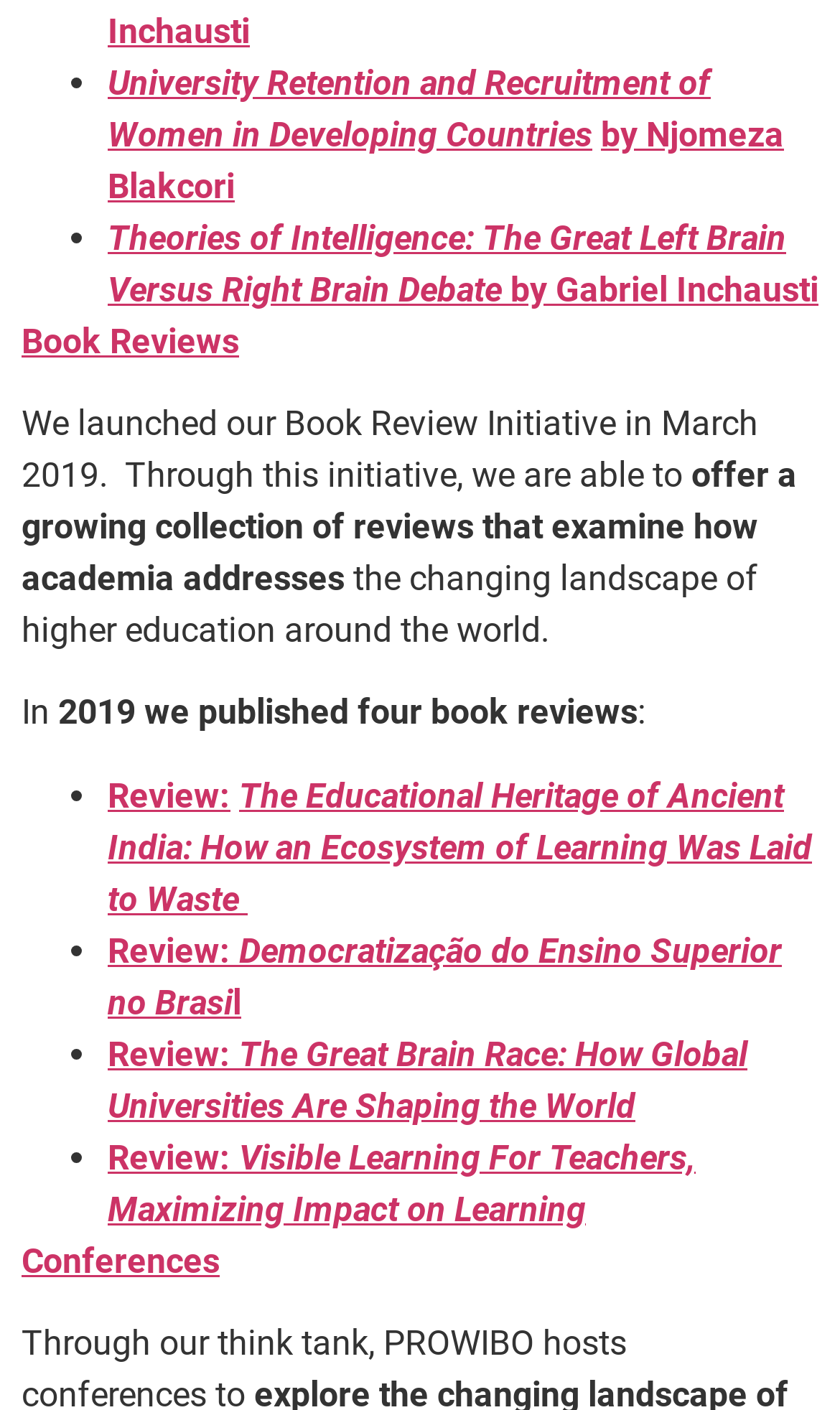Pinpoint the bounding box coordinates of the clickable element needed to complete the instruction: "Read the article by Njomeza Blakcori". The coordinates should be provided as four float numbers between 0 and 1: [left, top, right, bottom].

[0.128, 0.08, 0.933, 0.146]